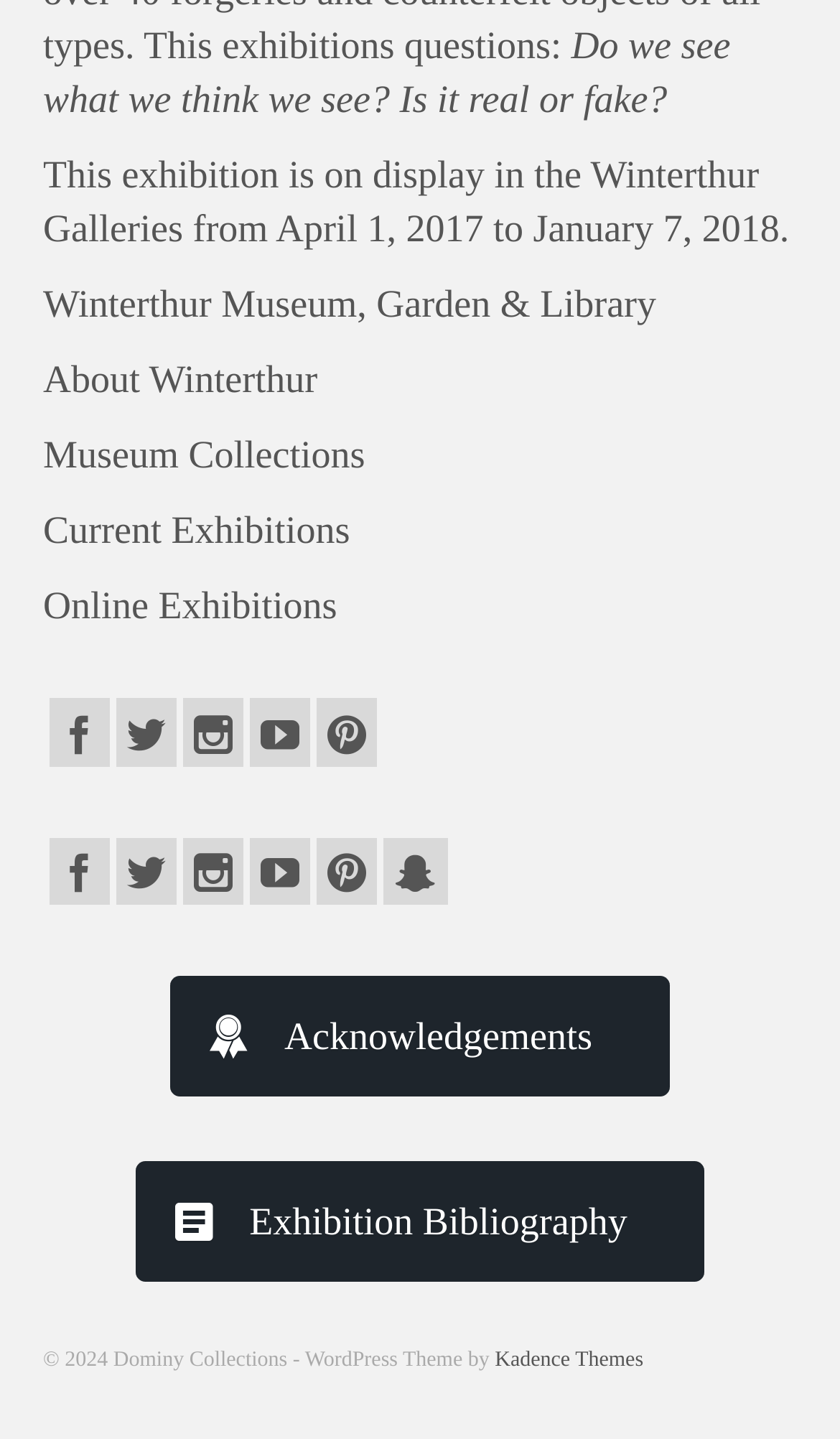Locate the bounding box coordinates of the UI element described by: "title="Follow us on Twitter"". The bounding box coordinates should consist of four float numbers between 0 and 1, i.e., [left, top, right, bottom].

None